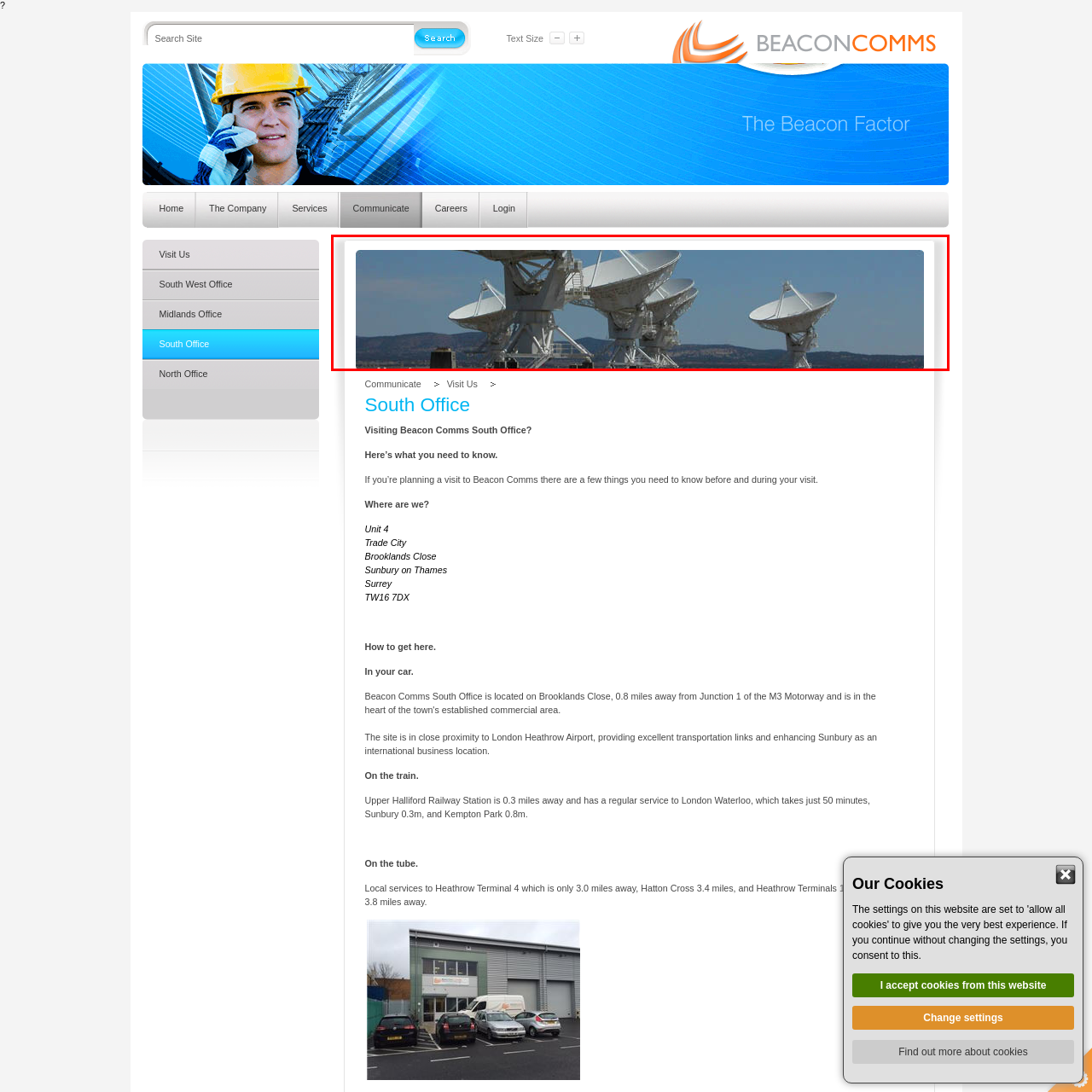Observe the highlighted image and answer the following: What is the purpose of the satellite technology?

Global connectivity and data transmission